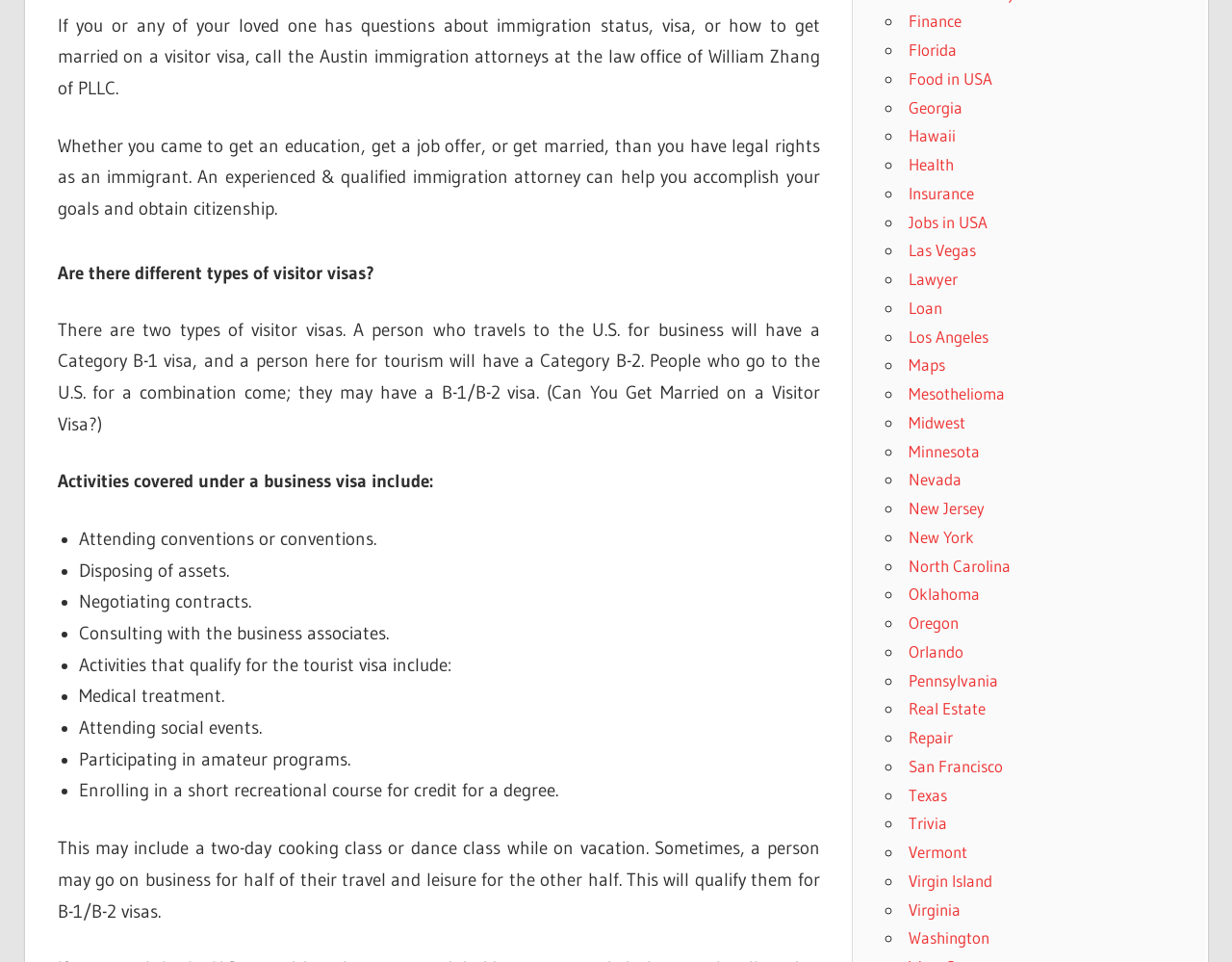Please reply to the following question using a single word or phrase: 
What is an example of an activity covered under a business visa?

Negotiating contracts